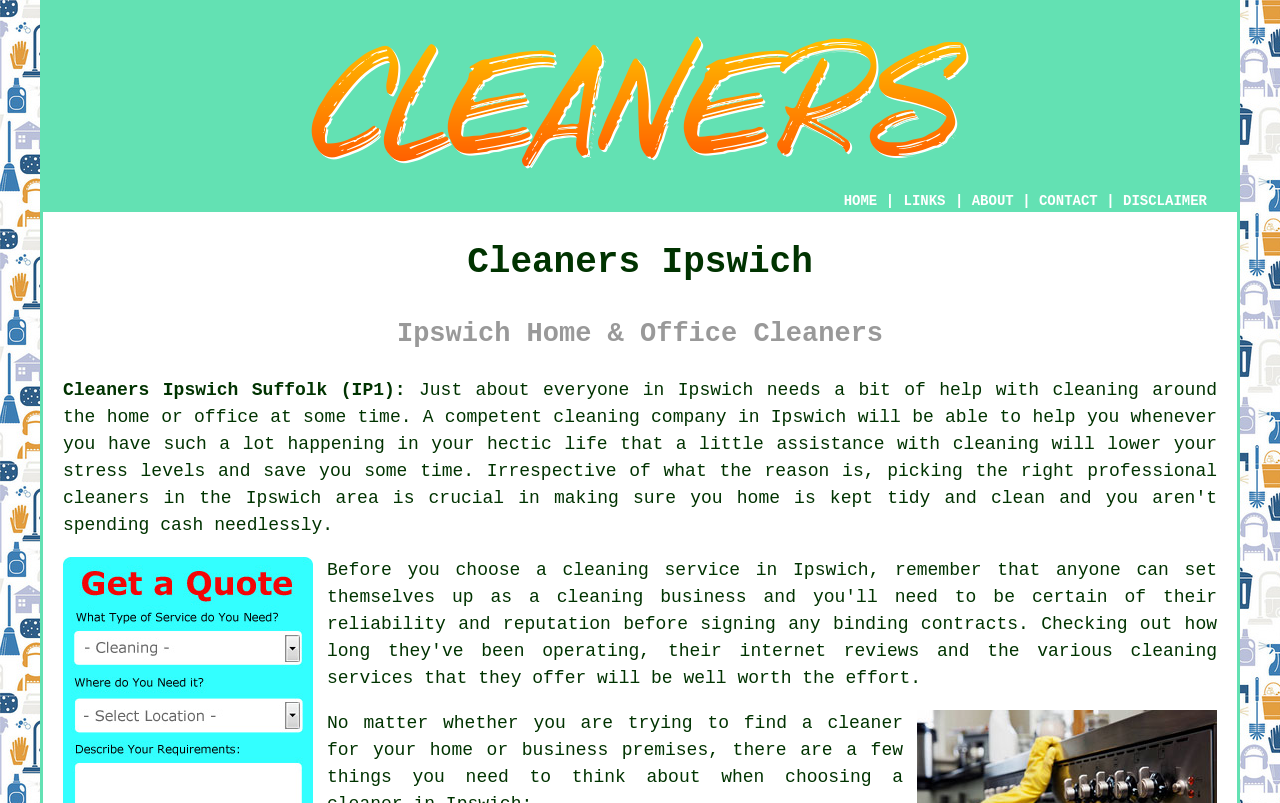Locate the bounding box coordinates of the area where you should click to accomplish the instruction: "Click LINKS".

[0.705, 0.239, 0.739, 0.262]